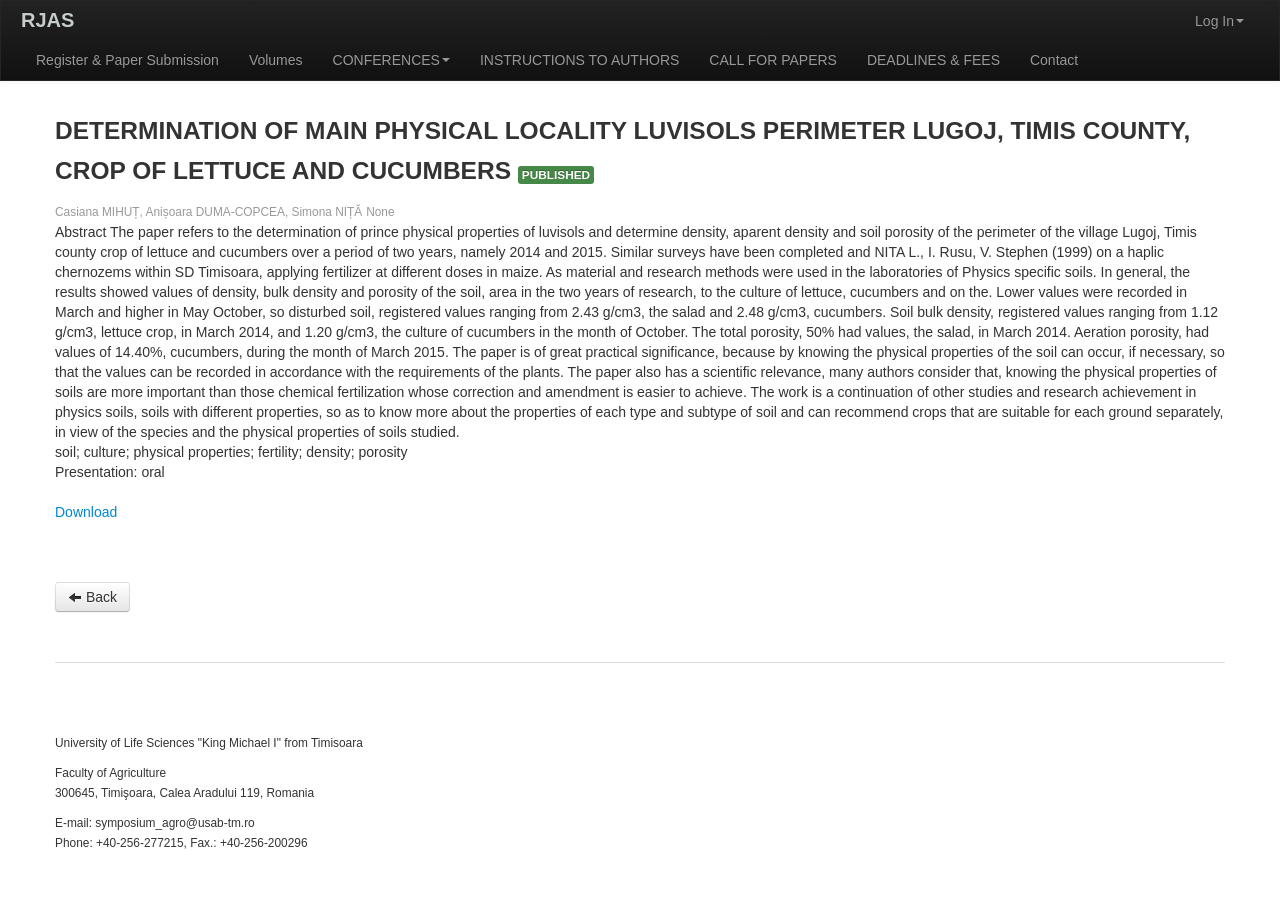Please determine the bounding box coordinates for the element with the description: "Register & Paper Submission".

[0.016, 0.044, 0.183, 0.089]